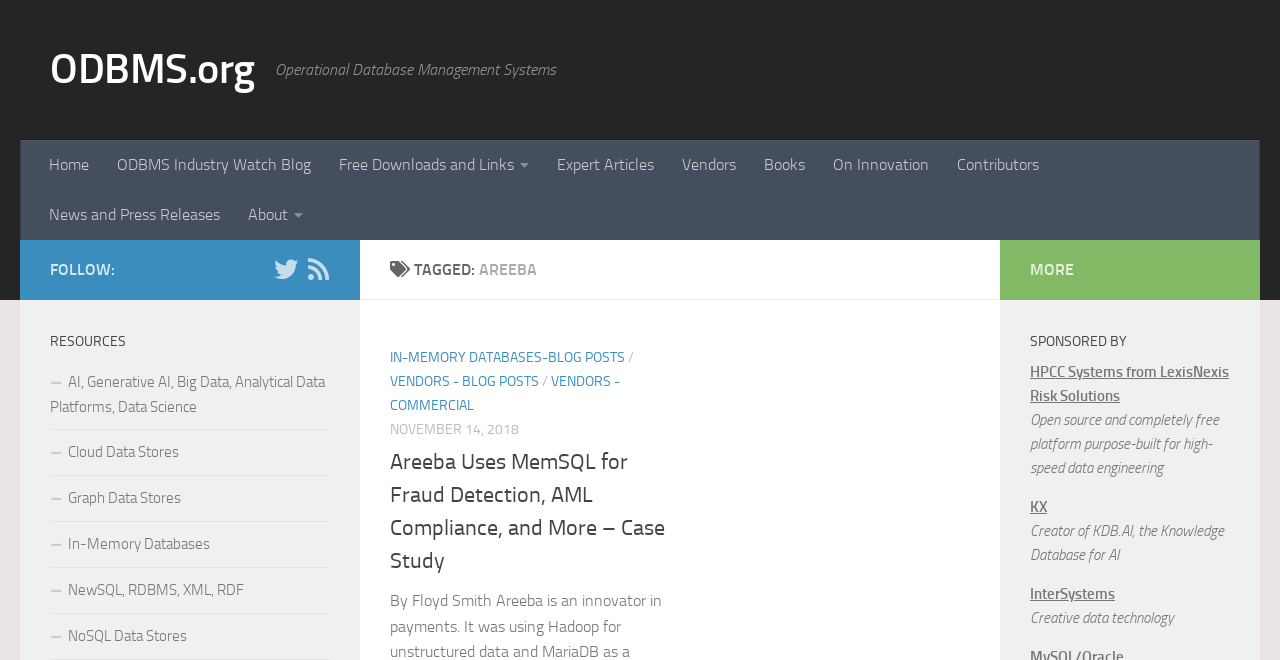What is the date of the blog post?
Look at the image and provide a detailed response to the question.

The date of the blog post can be found in the time section, which is 'NOVEMBER 14, 2018'.